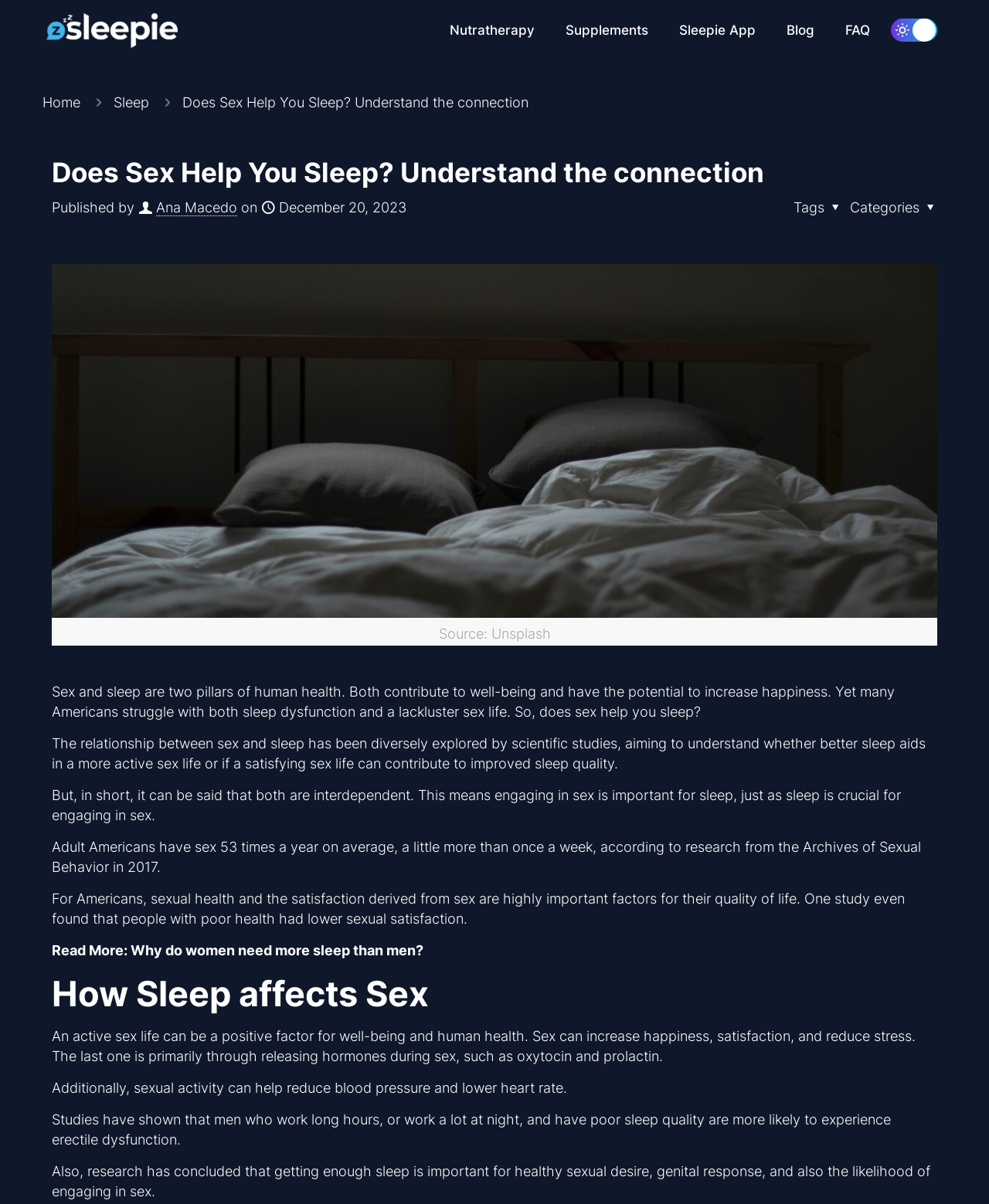Illustrate the webpage's structure and main components comprehensively.

This webpage is about the connection between sex and sleep, with a focus on how they affect each other. At the top, there is a logo of Sleepie, a company that offers sleep-related products and services. Below the logo, there are several links to different sections of the website, including Nutratherapy, Supplements, Sleepie App, Blog, FAQ, and Light Dark mode.

The main content of the webpage is an article that explores the relationship between sex and sleep. The article is divided into several sections, with headings and subheadings that break up the text. The first section introduces the topic, stating that many Americans struggle with both sleep dysfunction and a lackluster sex life.

The article then delves into the scientific studies that have explored the connection between sex and sleep. It explains that both are interdependent, meaning that engaging in sex is important for sleep, and sleep is crucial for engaging in sex. The article cites statistics, such as the average number of times Americans have sex per year, and how sexual health and satisfaction are important factors for quality of life.

The next section, "How Sleep affects Sex," discusses how an active sex life can positively impact well-being and human health. It explains that sex can increase happiness, satisfaction, and reduce stress, and that sexual activity can help reduce blood pressure and lower heart rate.

The article also explores how sleep quality affects sexual desire, genital response, and the likelihood of engaging in sex. It cites research that shows men who work long hours, work at night, and have poor sleep quality are more likely to experience erectile dysfunction.

Throughout the article, there are links to related topics, such as "Why do women need more sleep than men?" and "well-being and human health." There are also images, including a logo of Sleepie and an image related to the article's topic. At the bottom of the page, there is a link to read more about the topic.